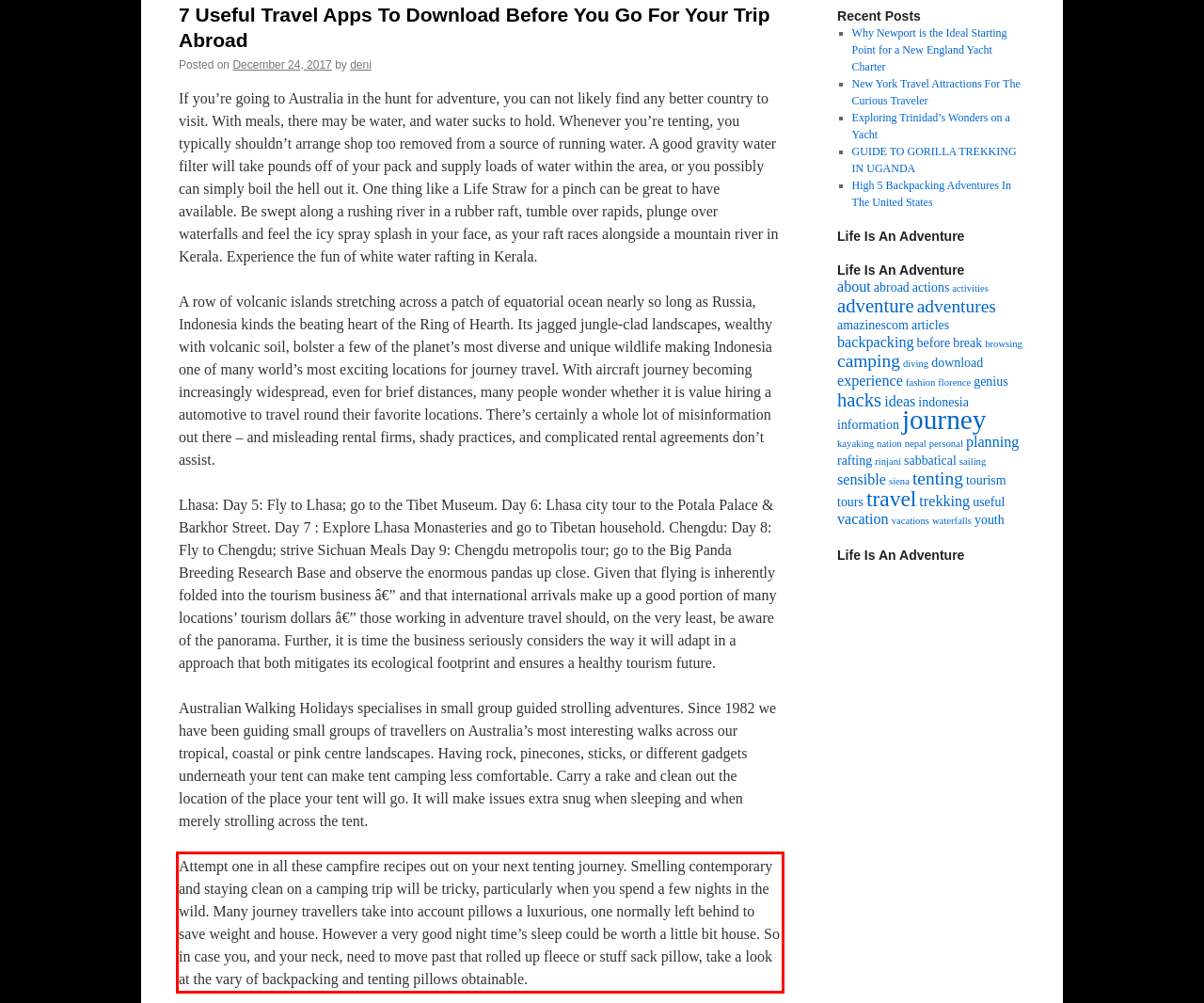There is a UI element on the webpage screenshot marked by a red bounding box. Extract and generate the text content from within this red box.

Attempt one in all these campfire recipes out on your next tenting journey. Smelling contemporary and staying clean on a camping trip will be tricky, particularly when you spend a few nights in the wild. Many journey travellers take into account pillows a luxurious, one normally left behind to save weight and house. However a very good night time’s sleep could be worth a little bit house. So in case you, and your neck, need to move past that rolled up fleece or stuff sack pillow, take a look at the vary of backpacking and tenting pillows obtainable.